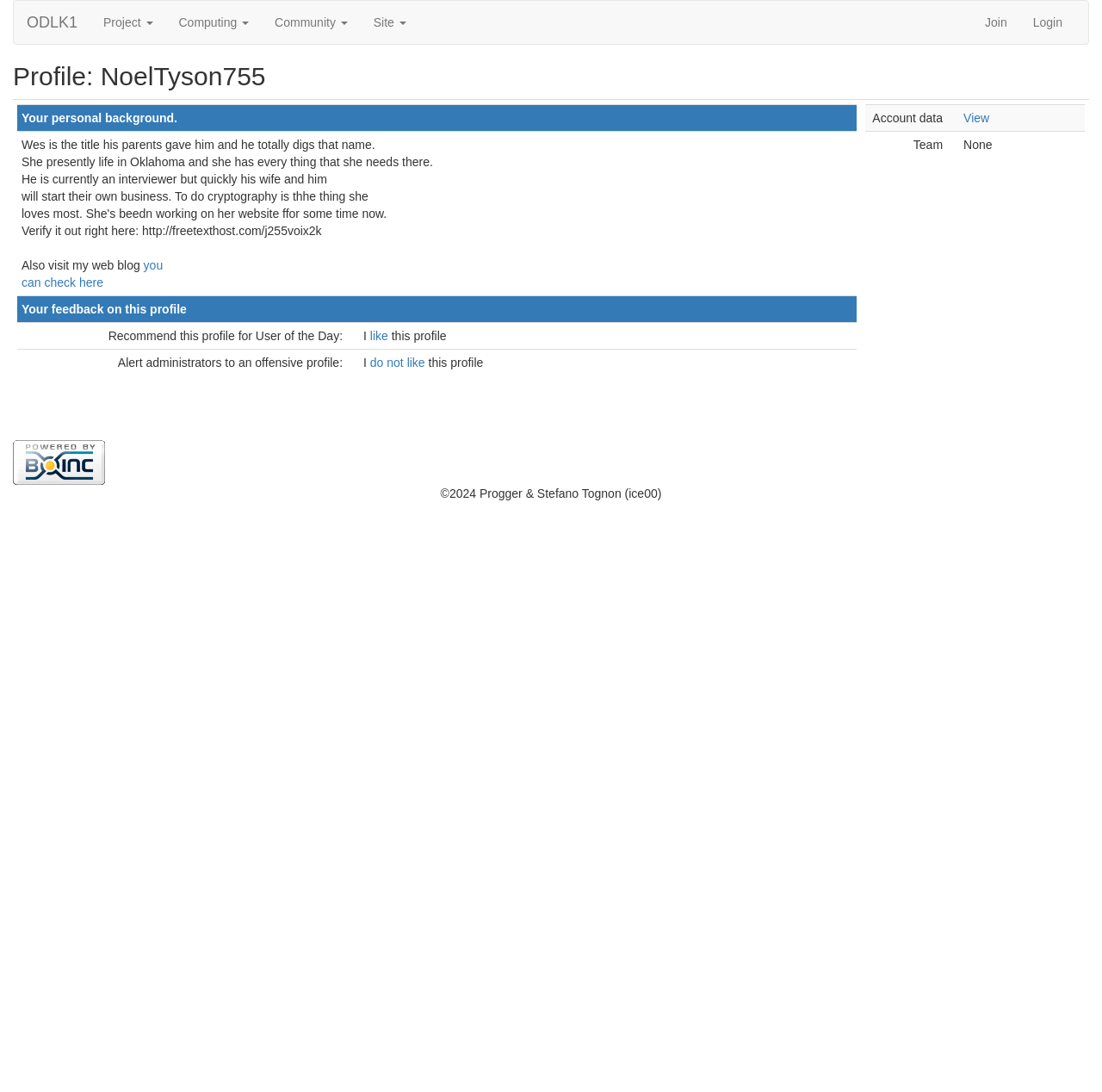Please specify the bounding box coordinates in the format (top-left x, top-left y, bottom-right x, bottom-right y), with all values as floating point numbers between 0 and 1. Identify the bounding box of the UI element described by: do not like

[0.336, 0.326, 0.389, 0.338]